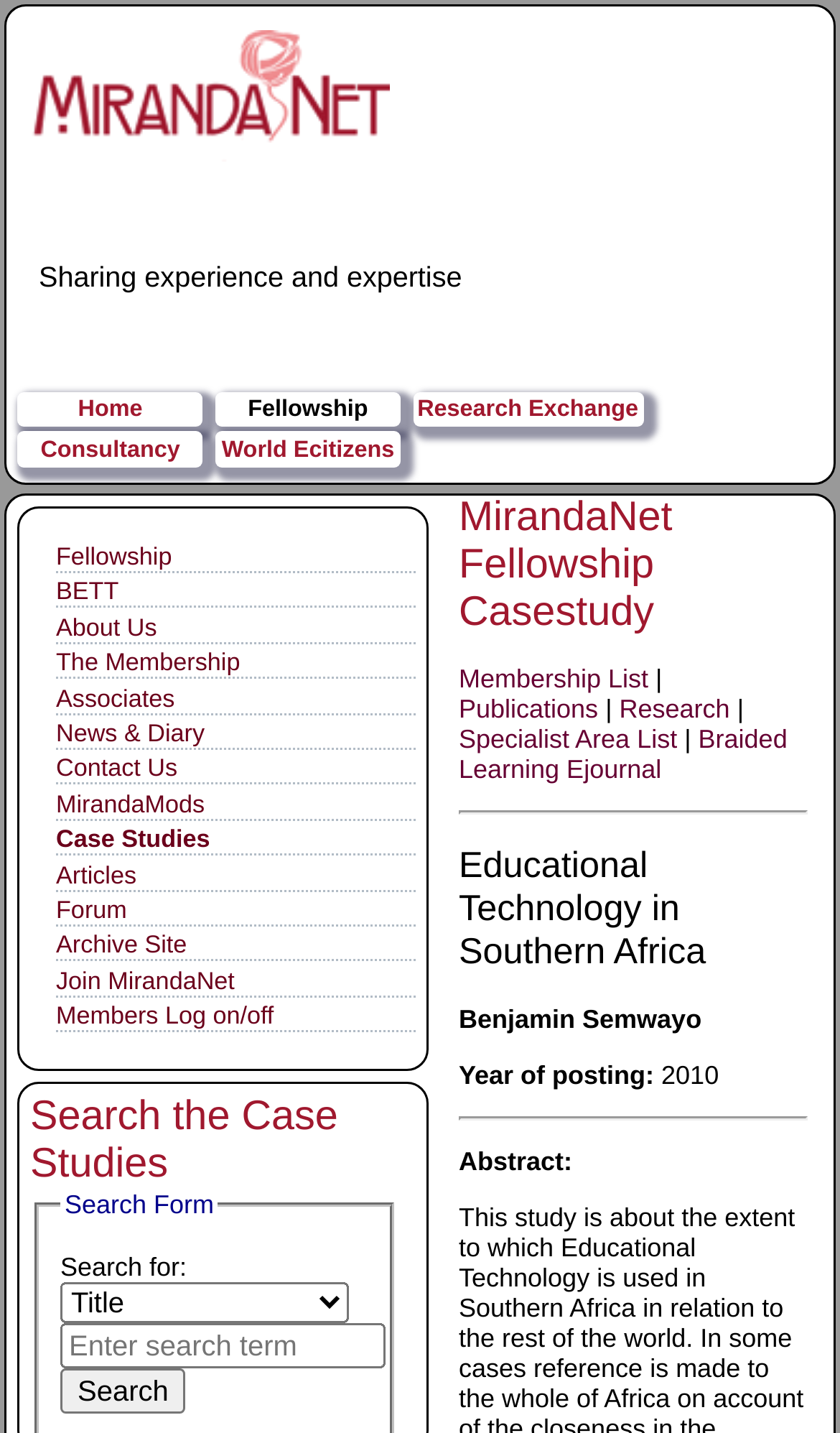From the element description: "Individually", extract the bounding box coordinates of the UI element. The coordinates should be expressed as four float numbers between 0 and 1, in the order [left, top, right, bottom].

None